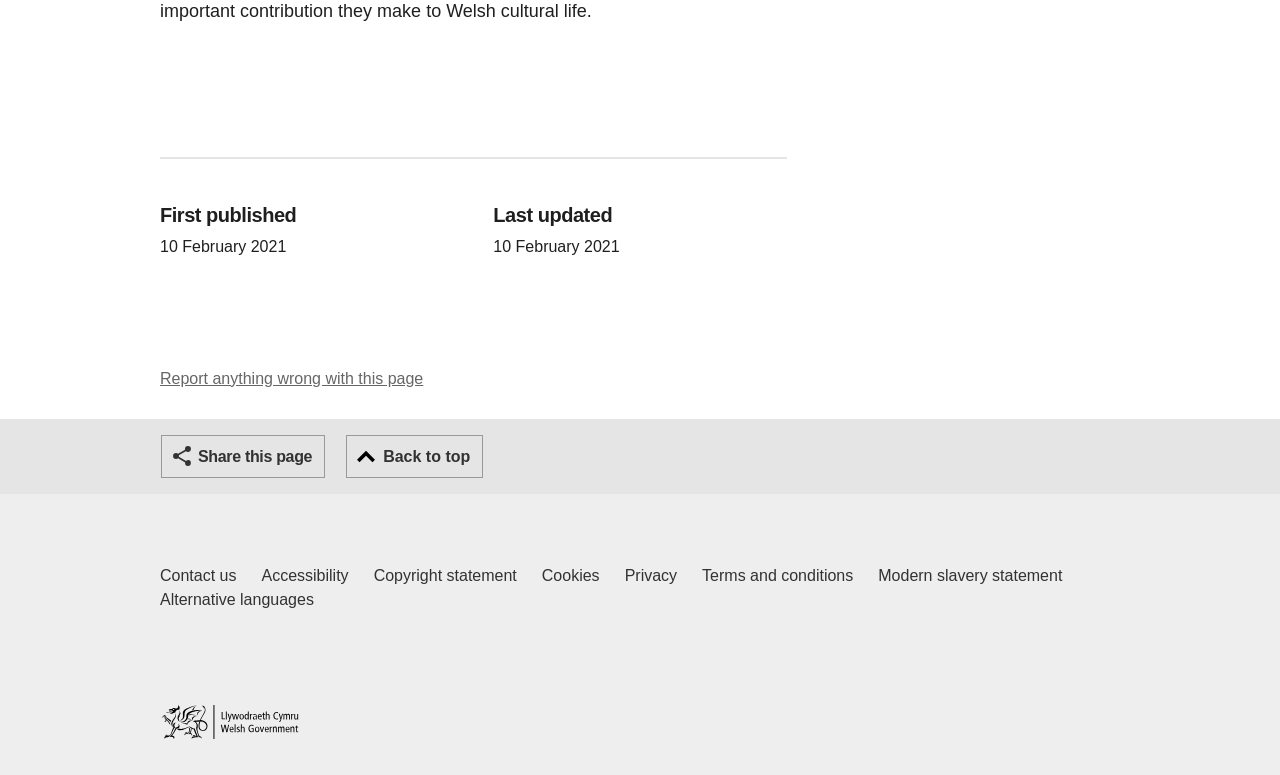Identify the bounding box coordinates for the element you need to click to achieve the following task: "Report anything wrong with this page". The coordinates must be four float values ranging from 0 to 1, formatted as [left, top, right, bottom].

[0.125, 0.477, 0.331, 0.499]